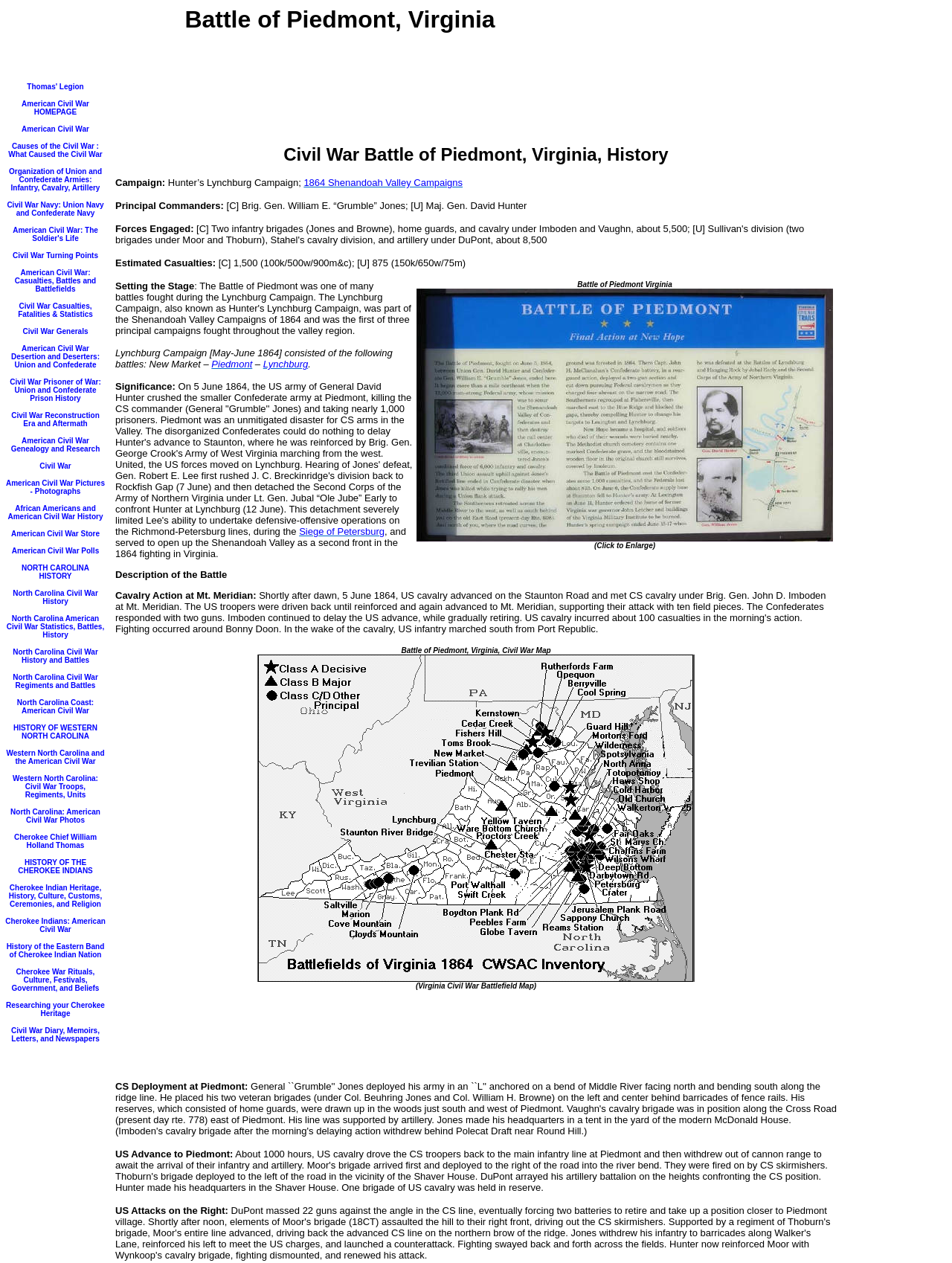Please identify the bounding box coordinates of the element's region that I should click in order to complete the following instruction: "Visit the American Civil War homepage". The bounding box coordinates consist of four float numbers between 0 and 1, i.e., [left, top, right, bottom].

[0.023, 0.076, 0.094, 0.092]